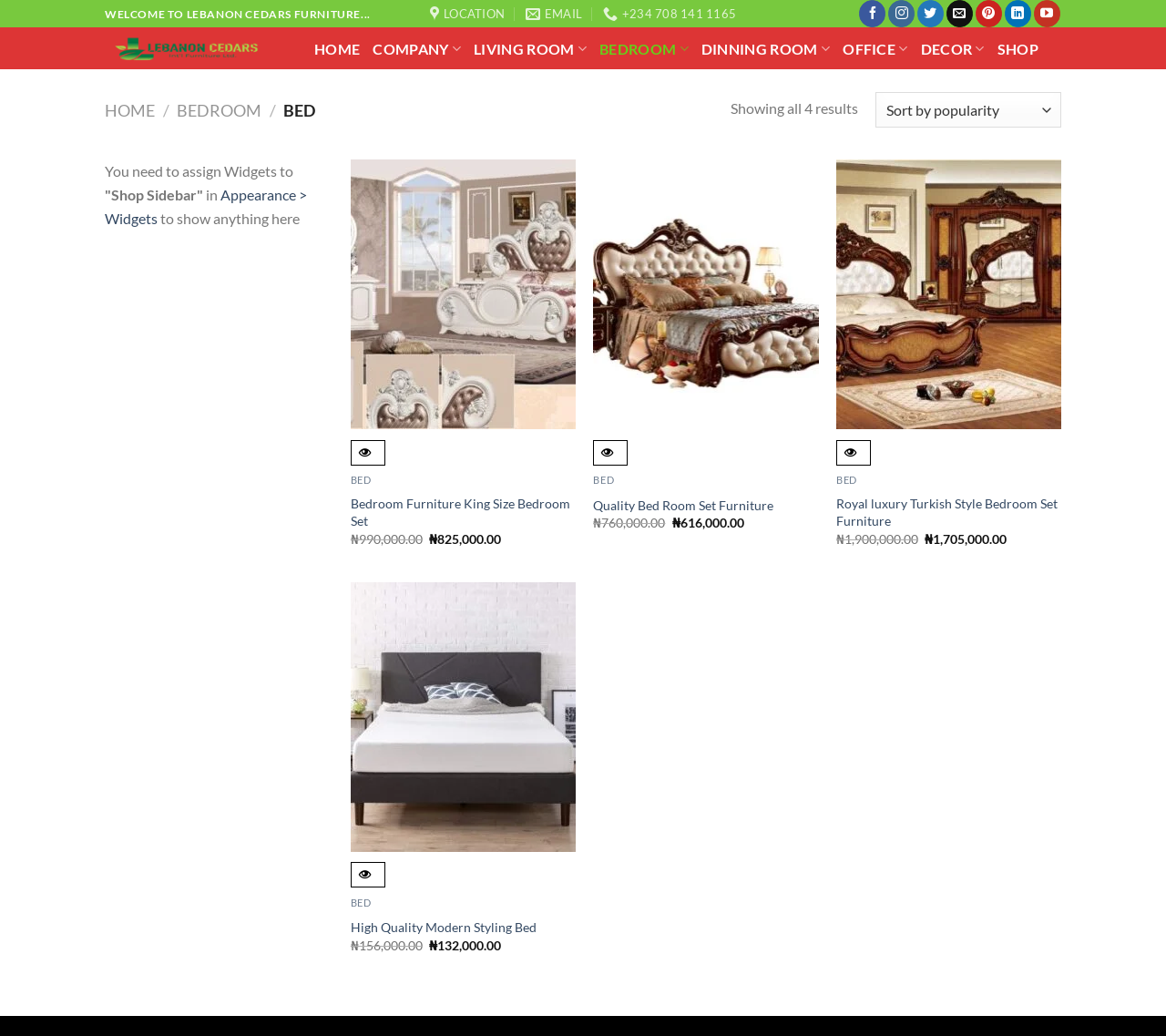How many results are shown?
Please provide a detailed answer to the question.

I found a static text element that says 'Showing all 4 results', which indicates that there are 4 results shown on this webpage.